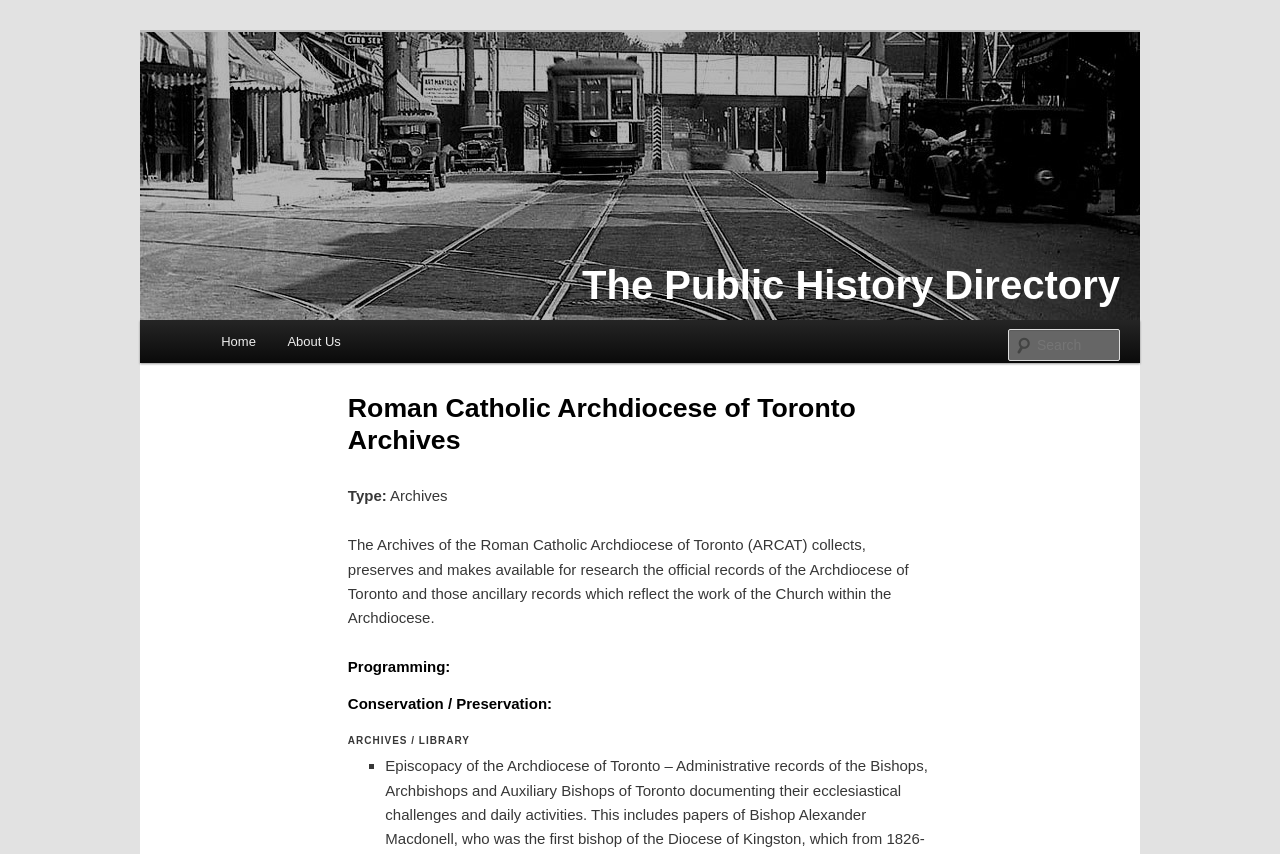Please provide a short answer using a single word or phrase for the question:
What is the purpose of the Archives?

Collects, preserves and makes available for research